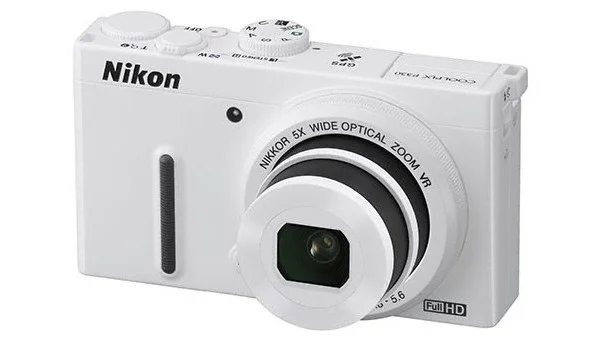Answer the question in a single word or phrase:
What type of zoom lens does the camera have?

5x wide optical